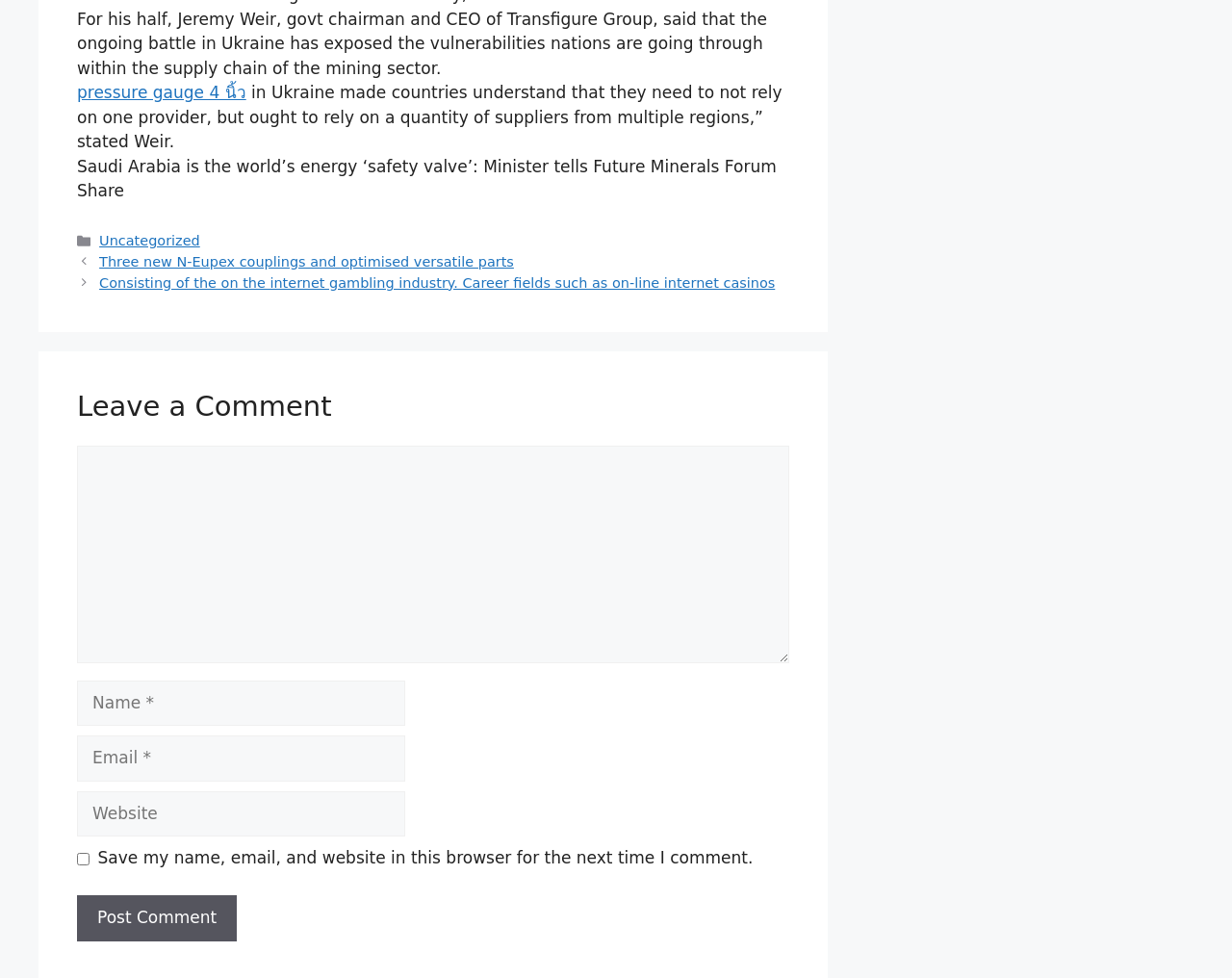Could you please study the image and provide a detailed answer to the question:
What is the name of the minister mentioned in the article?

The article mentions 'Saudi Arabia is the world’s energy ‘safety valve’: Minister tells Future Minerals Forum', but it does not specify the name of the minister.